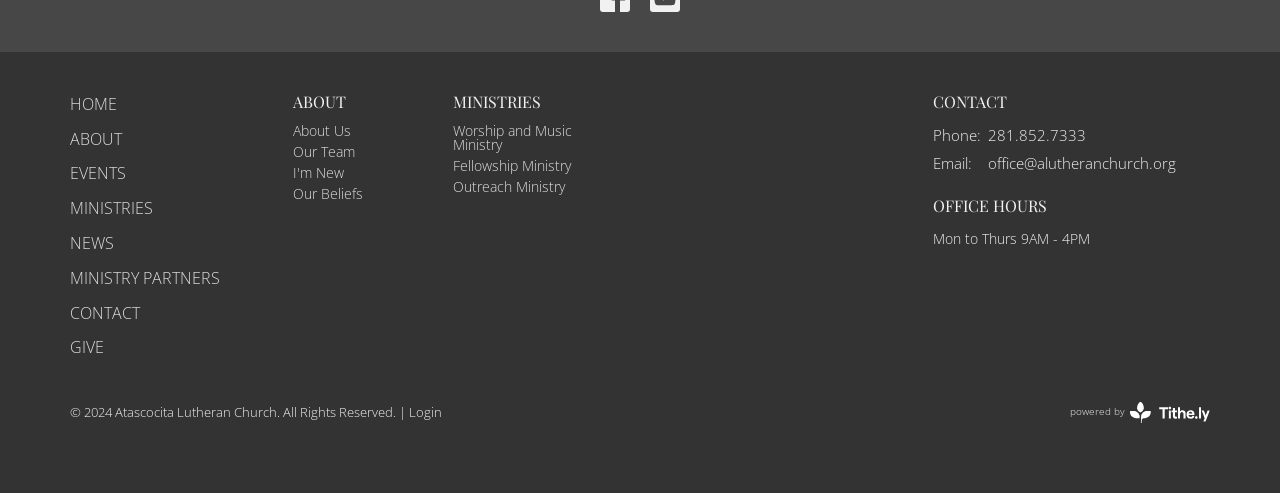Refer to the image and provide an in-depth answer to the question: 
How many ministry links are under the 'MINISTRIES' heading?

I found the ministry links by looking at the 'MINISTRIES' section, where it lists three links: 'Worship and Music Ministry', 'Fellowship Ministry', and 'Outreach Ministry'.